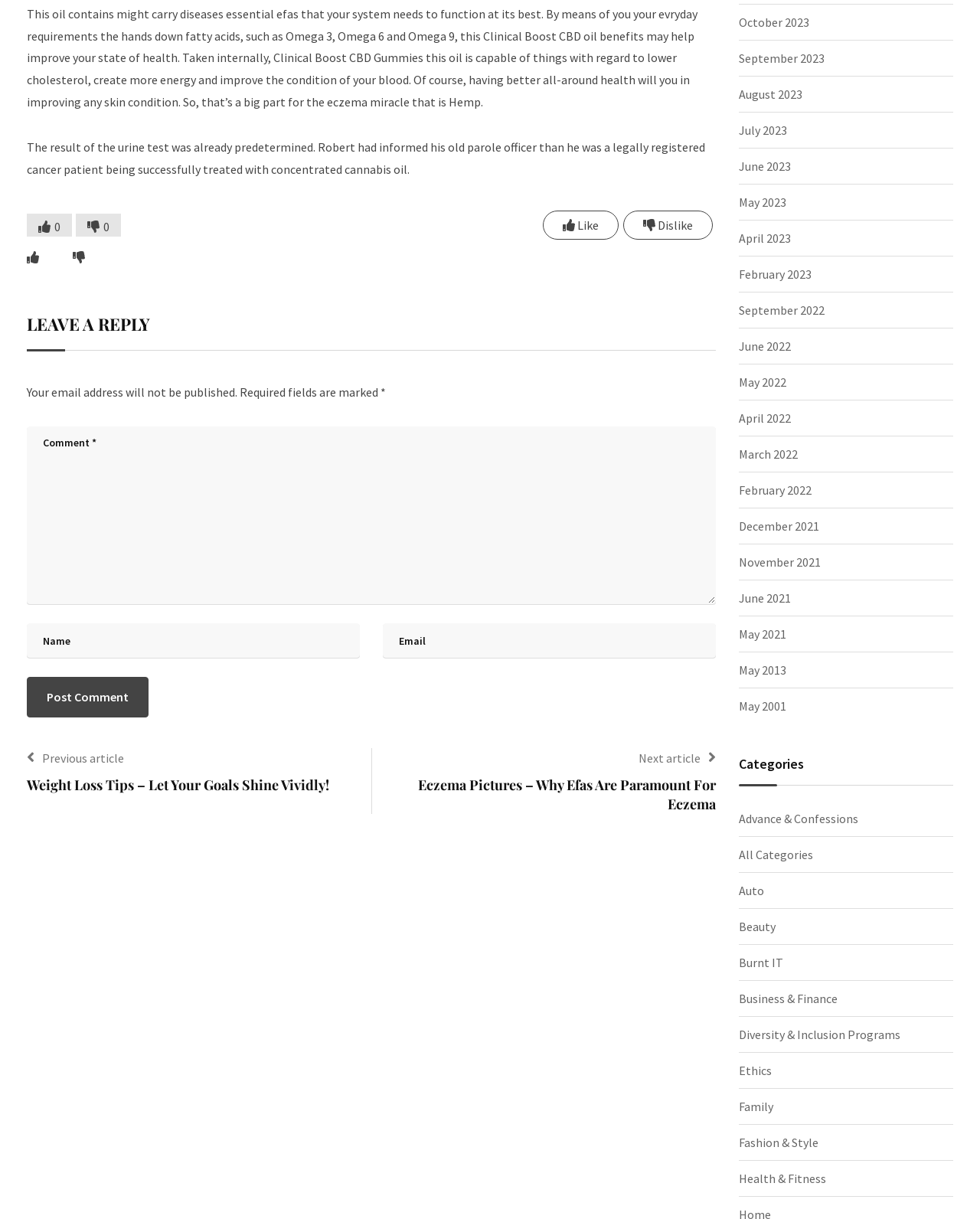Please answer the following question using a single word or phrase: What is the topic of the article?

Eczema and health